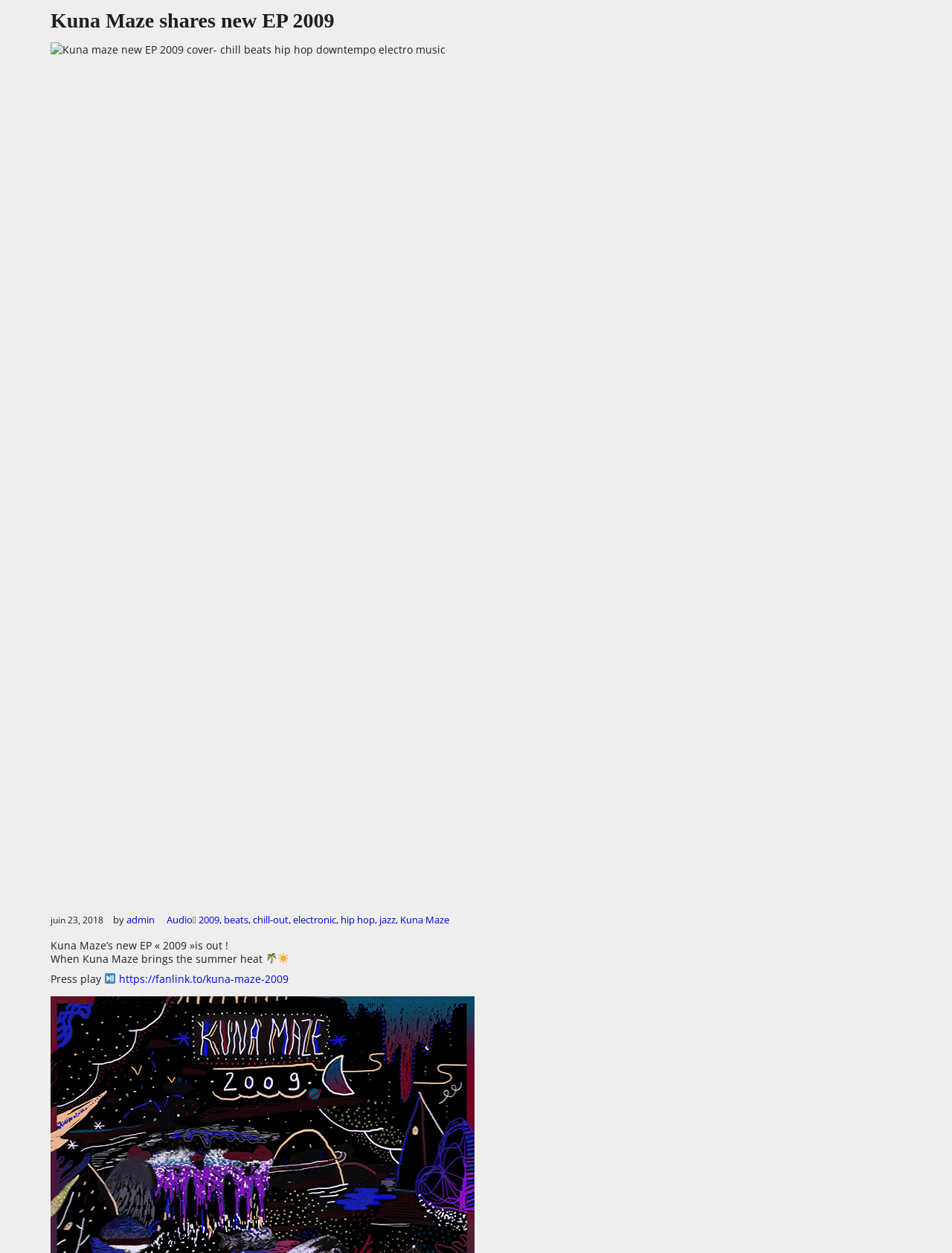What is the action suggested by the image element with bounding box coordinates [0.11, 0.777, 0.121, 0.785]?
Look at the image and respond with a one-word or short phrase answer.

Press play